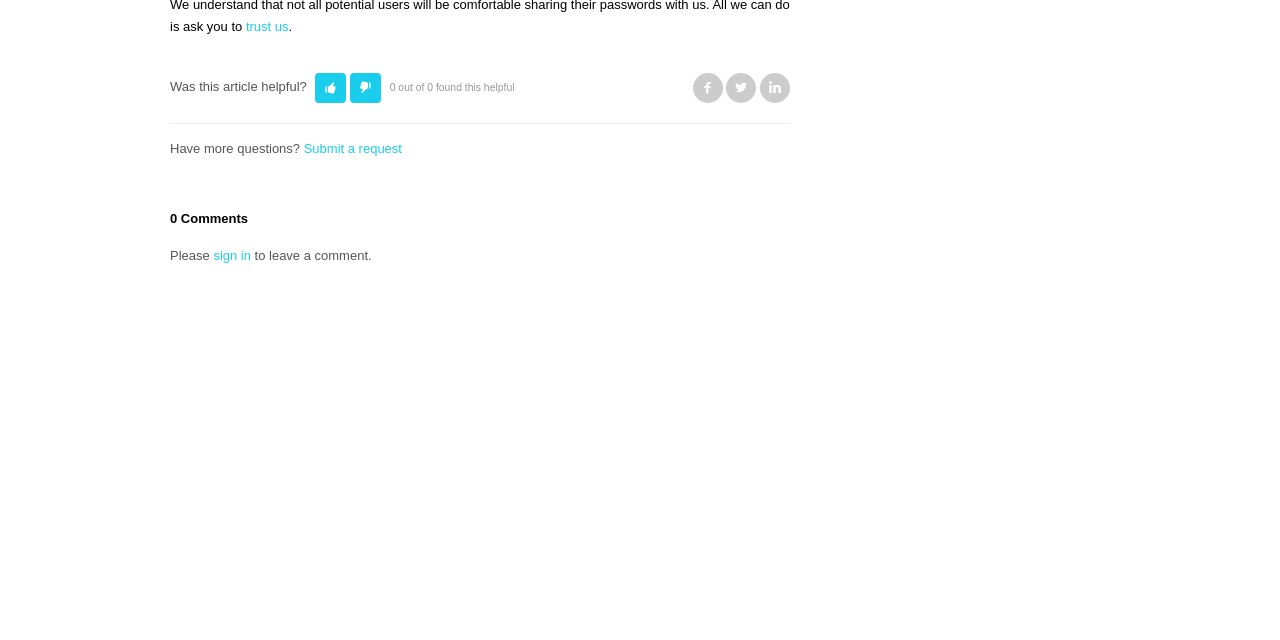Given the element description "Facebook", identify the bounding box of the corresponding UI element.

[0.541, 0.114, 0.565, 0.161]